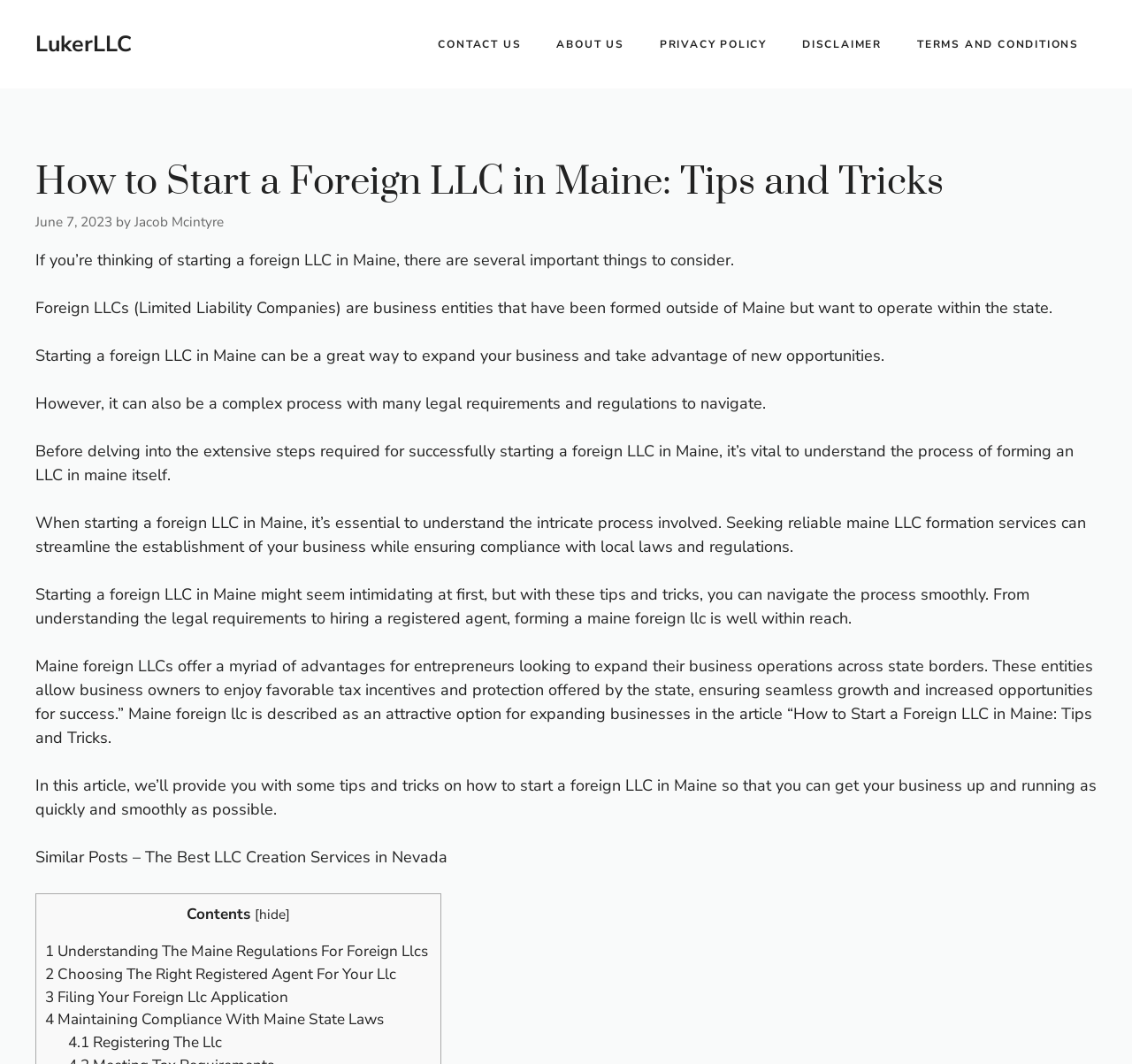What is the author of the article?
Give a thorough and detailed response to the question.

I determined the author of the article by looking at the link element with the text 'Jacob Mcintyre' which is located below the header element and above the main content.